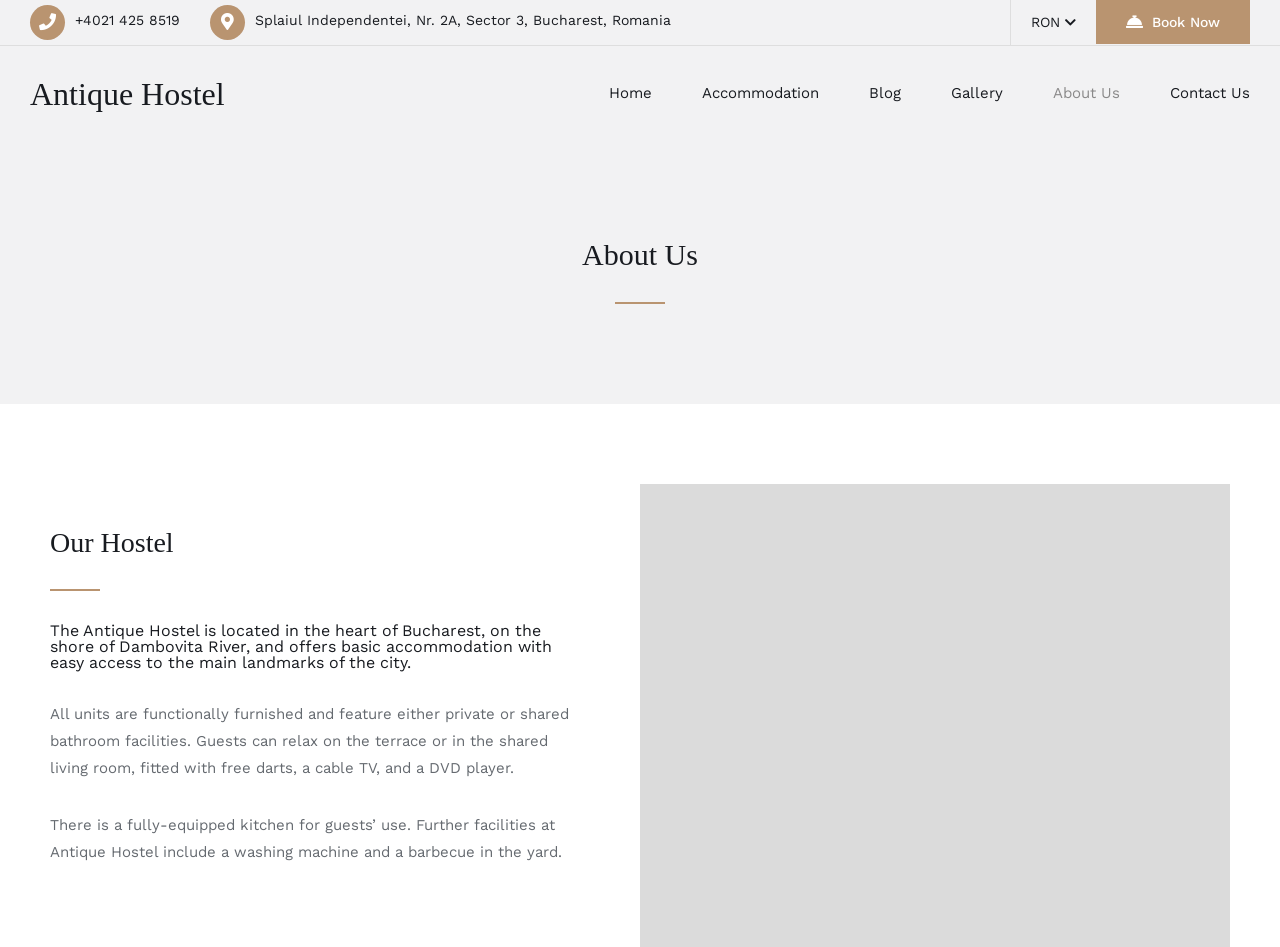What is the currency used by Antique Hostel?
Provide an in-depth answer to the question, covering all aspects.

I found the currency by looking at the link element with the text 'RON ' which is located at the top of the webpage.